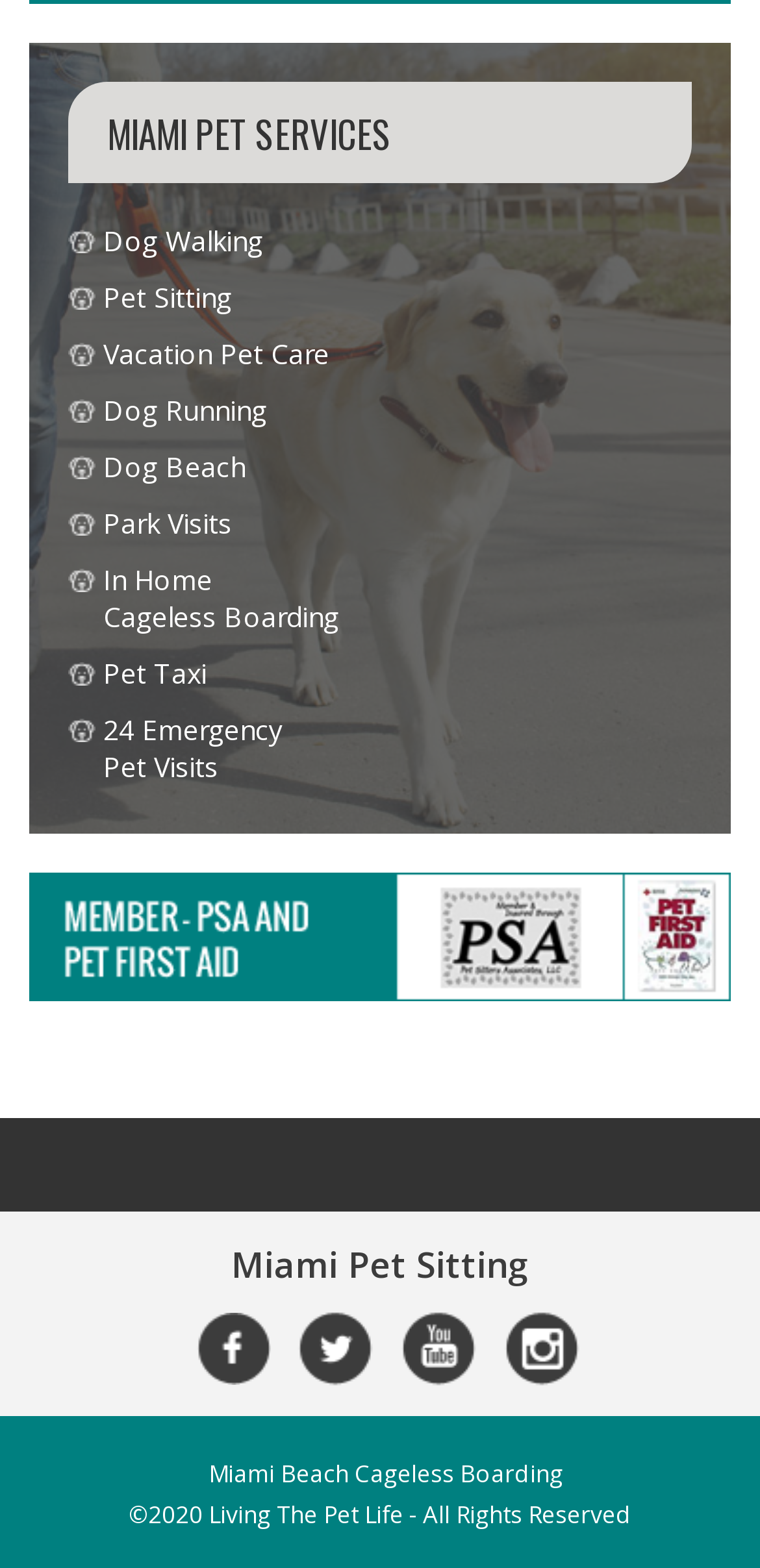Respond to the question below with a single word or phrase: What is the location of the company?

Miami